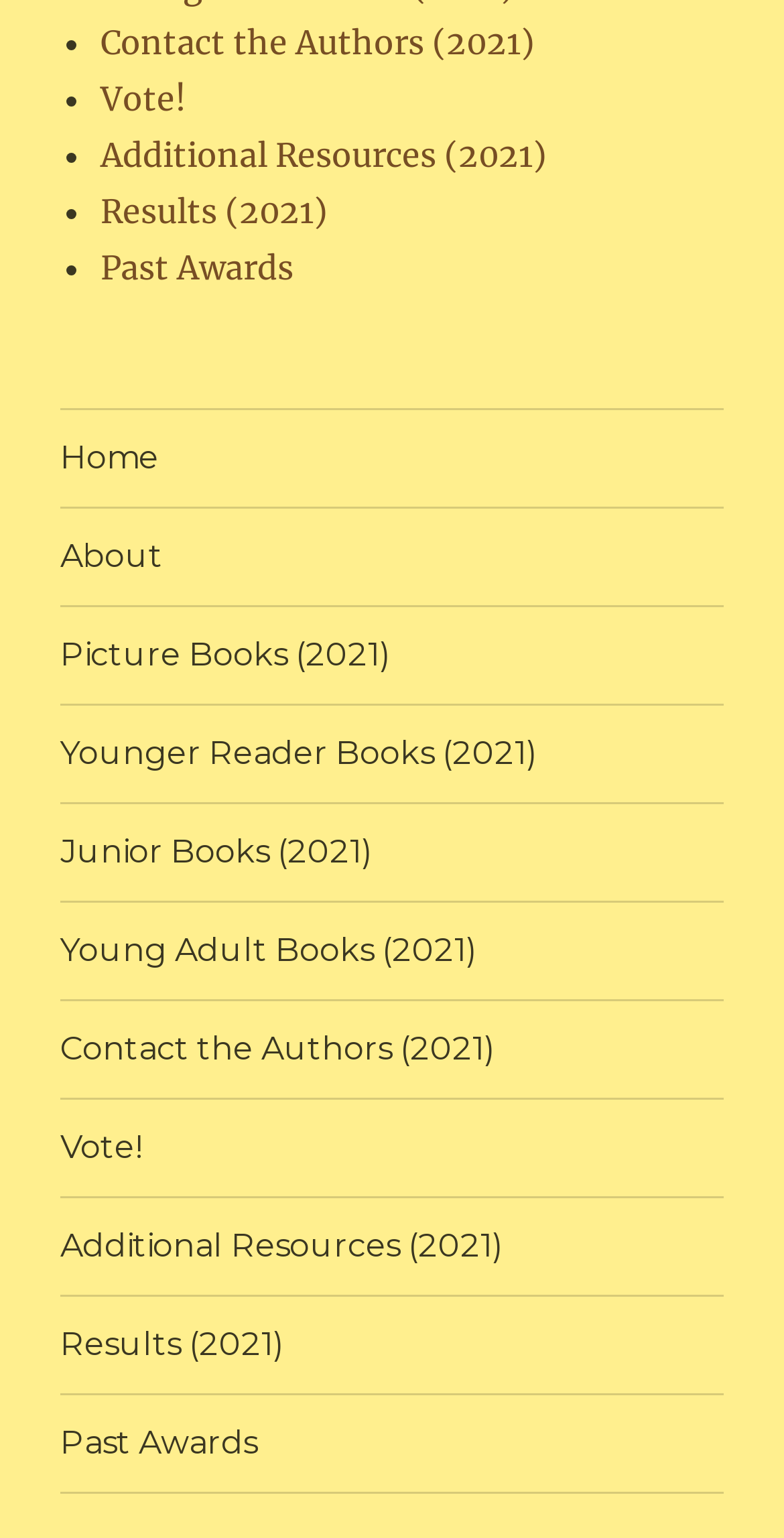Provide a brief response to the question below using one word or phrase:
What is the last item in the list?

Past Awards